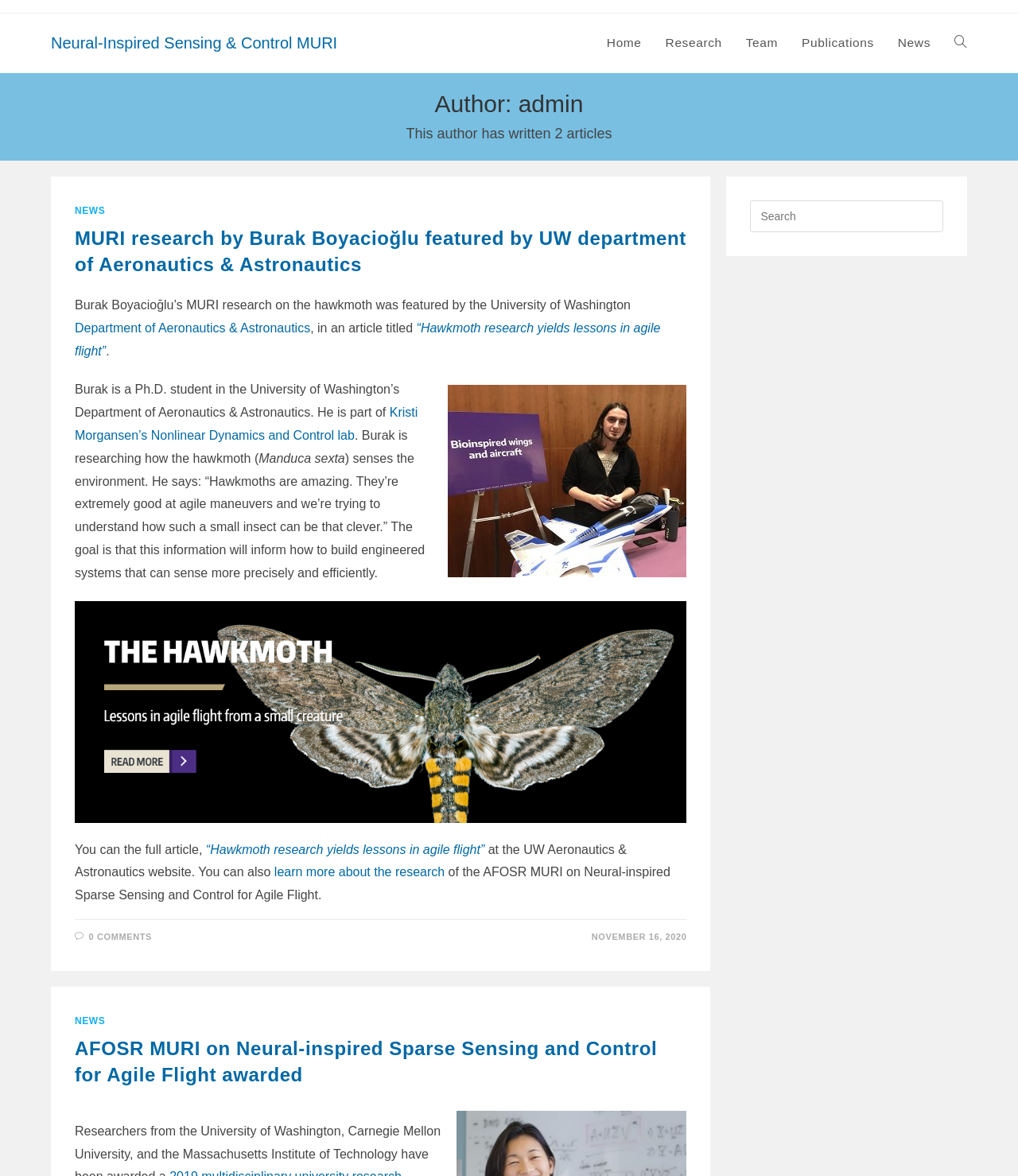Specify the bounding box coordinates of the area to click in order to execute this command: 'Search this website'. The coordinates should consist of four float numbers ranging from 0 to 1, and should be formatted as [left, top, right, bottom].

[0.737, 0.171, 0.927, 0.198]